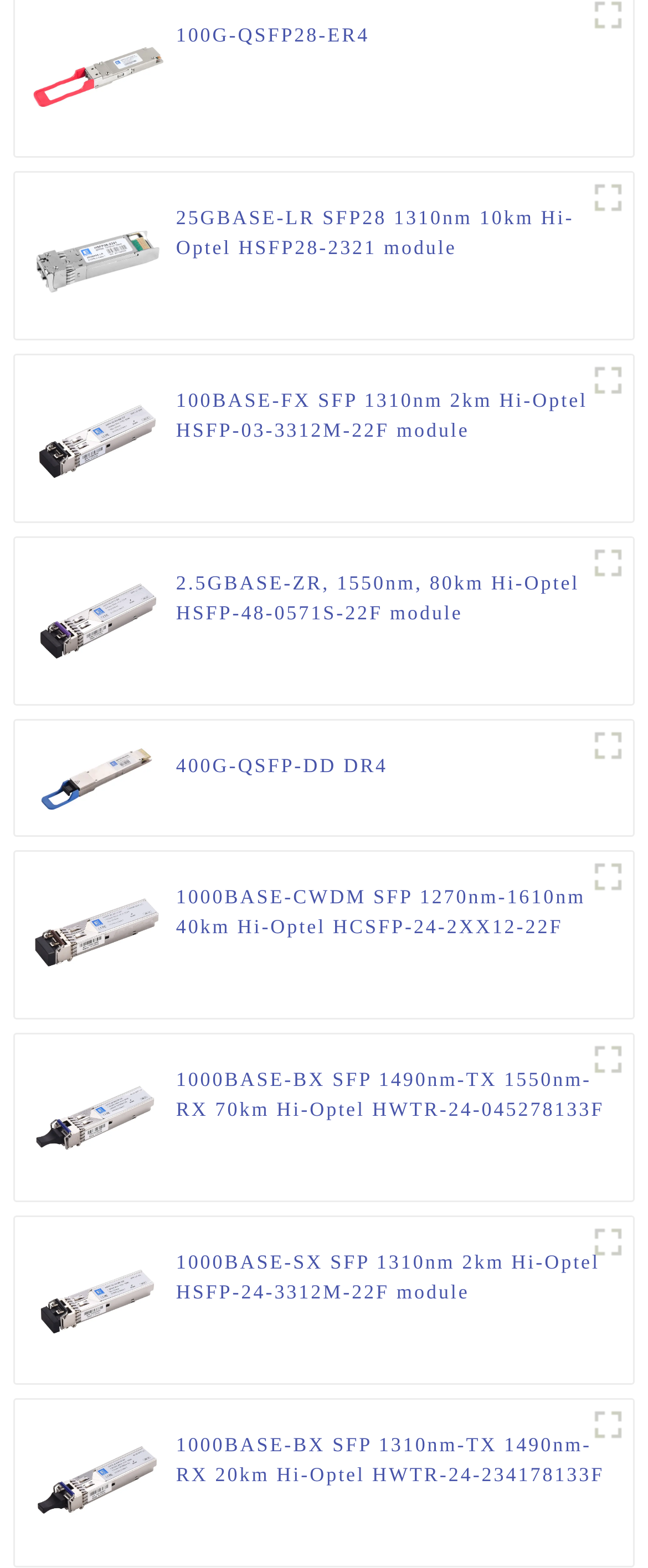How many links are there in the second figure?
Provide a short answer using one word or a brief phrase based on the image.

2